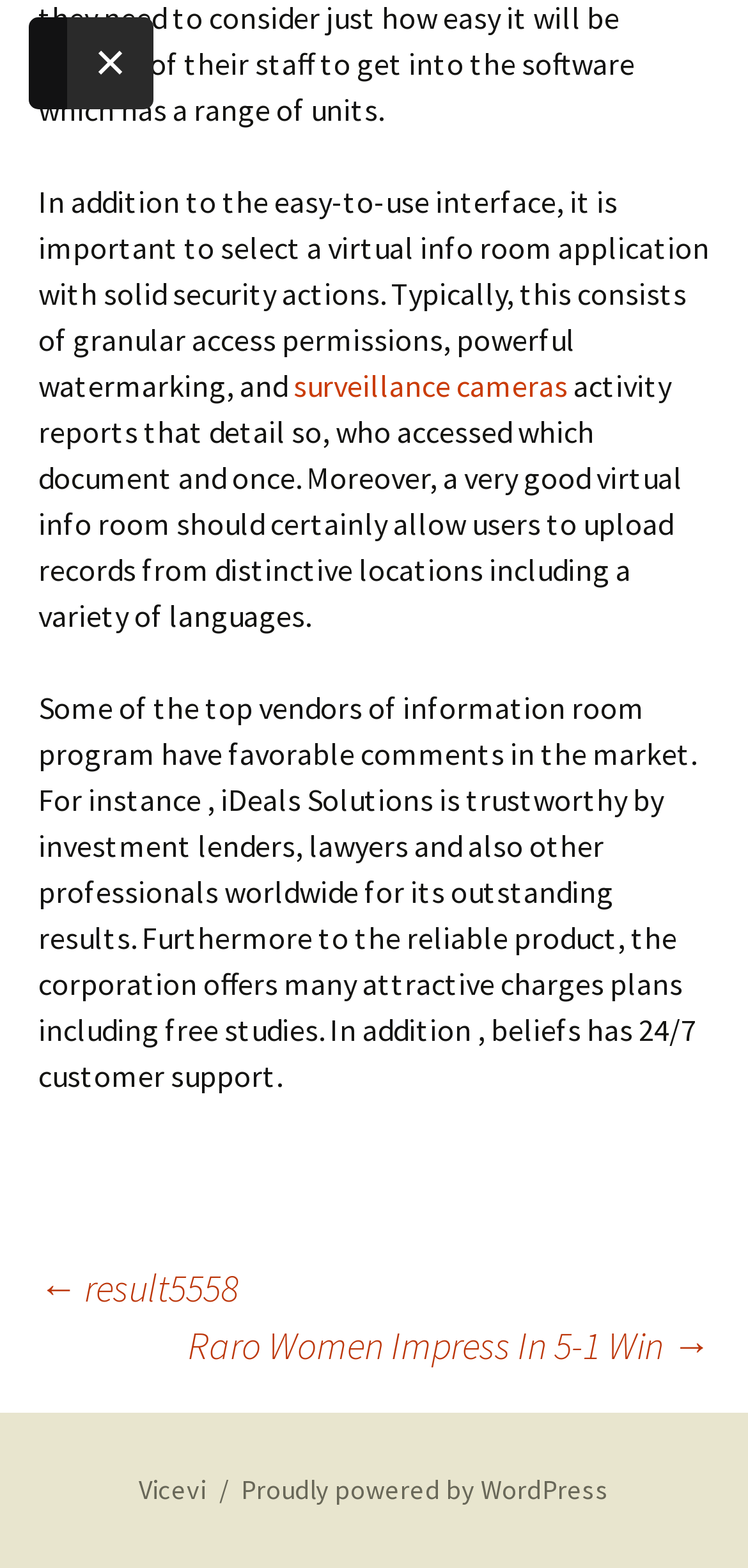Find the bounding box of the UI element described as follows: "Scott".

None